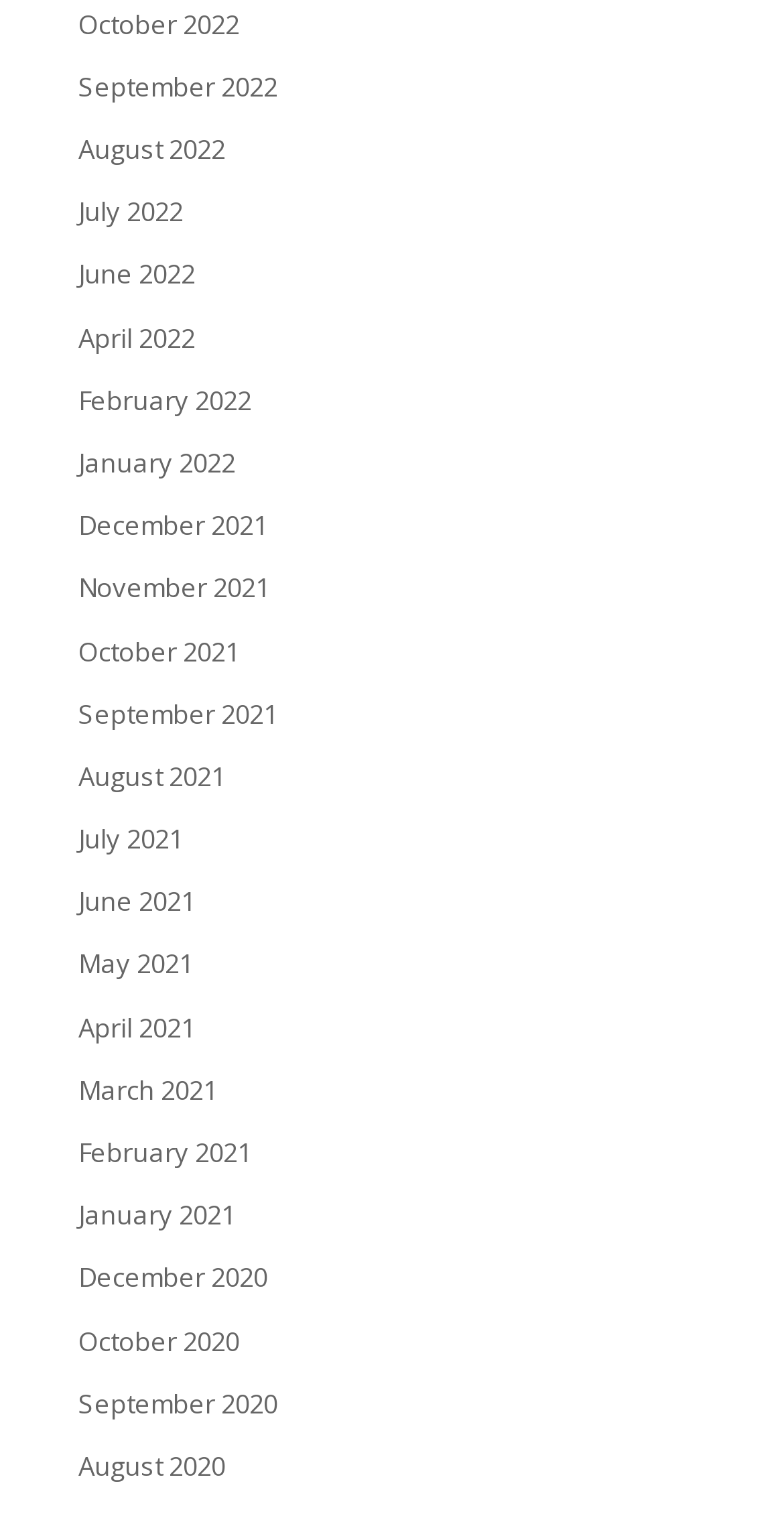How many links are there in total?
Please ensure your answer to the question is detailed and covers all necessary aspects.

I can count the number of links in the list, and I find 27 links, which correspond to the 27 months listed.